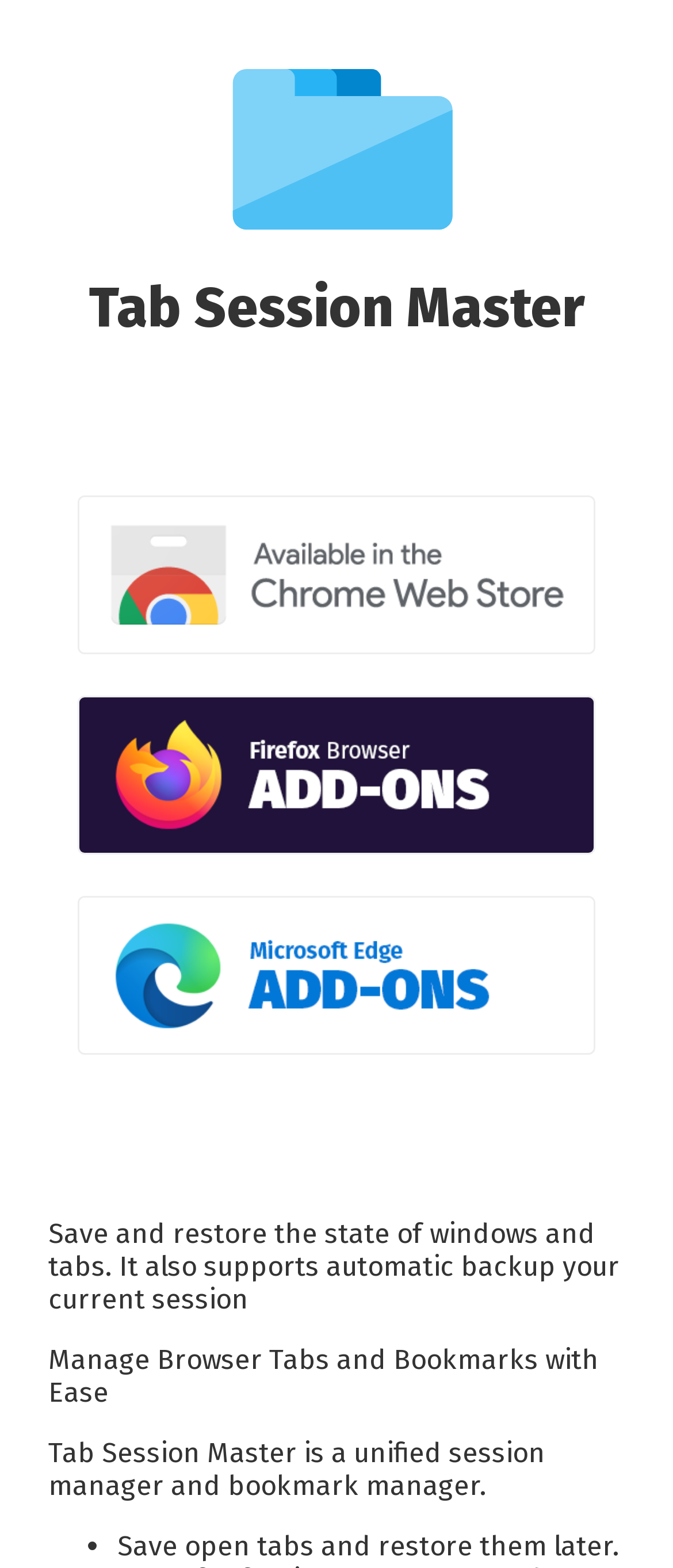What is the purpose of the list marker?
Please provide a single word or phrase as your answer based on the screenshot.

To indicate a list item